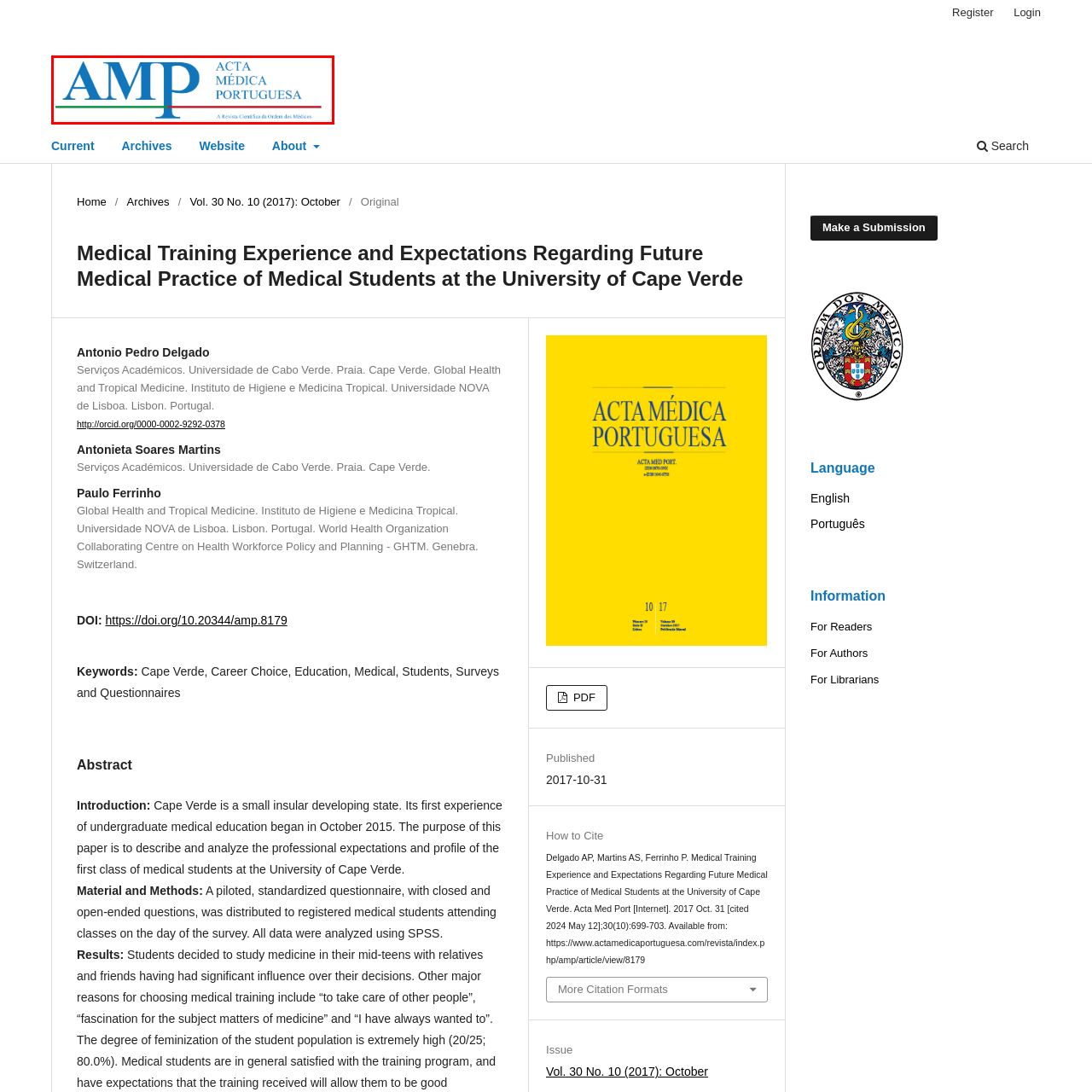Examine the image highlighted by the red boundary, What colors are used in the logo design? Provide your answer in a single word or phrase.

Blue, red, and green